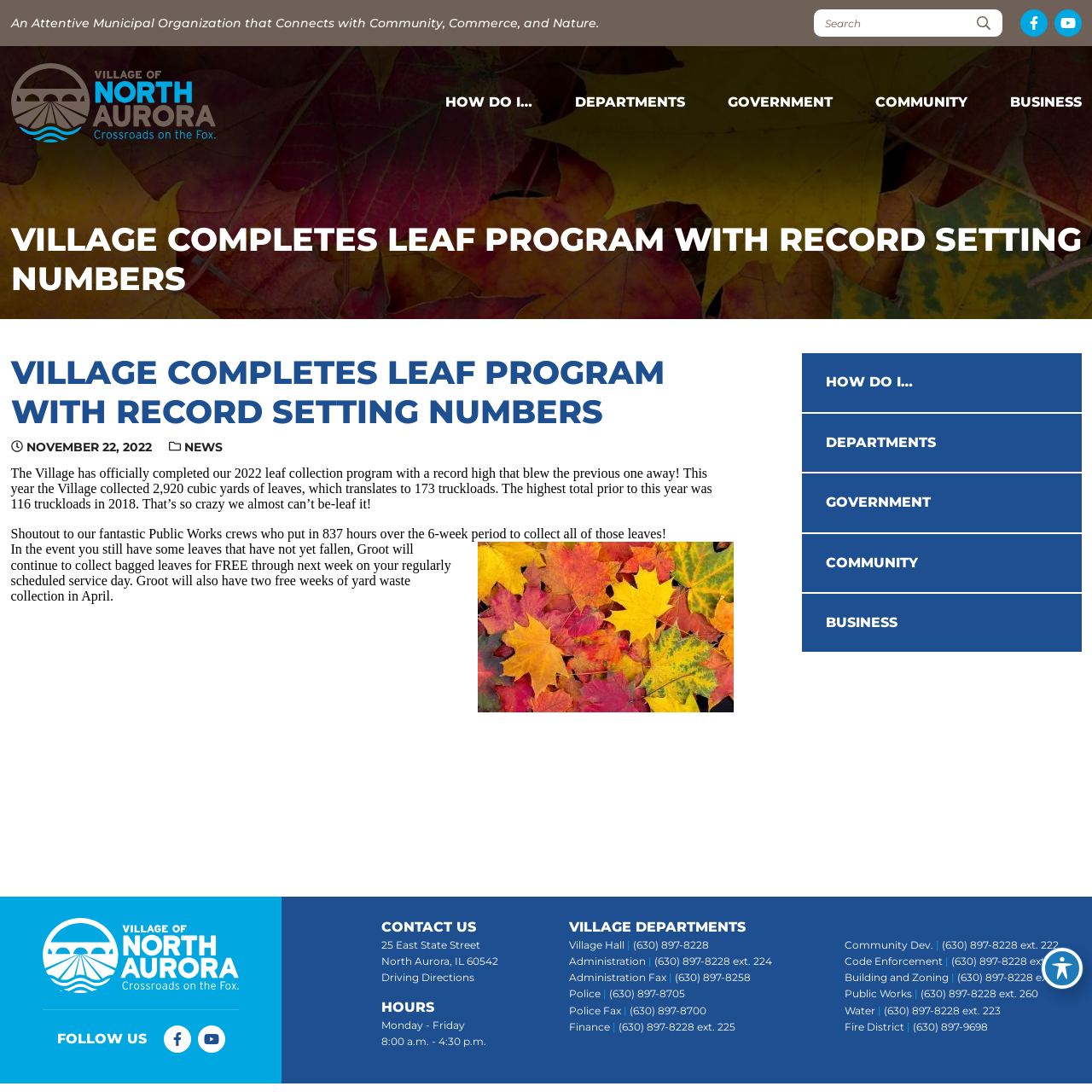Pinpoint the bounding box coordinates of the element you need to click to execute the following instruction: "Read the news". The bounding box should be represented by four float numbers between 0 and 1, in the format [left, top, right, bottom].

[0.168, 0.403, 0.204, 0.415]